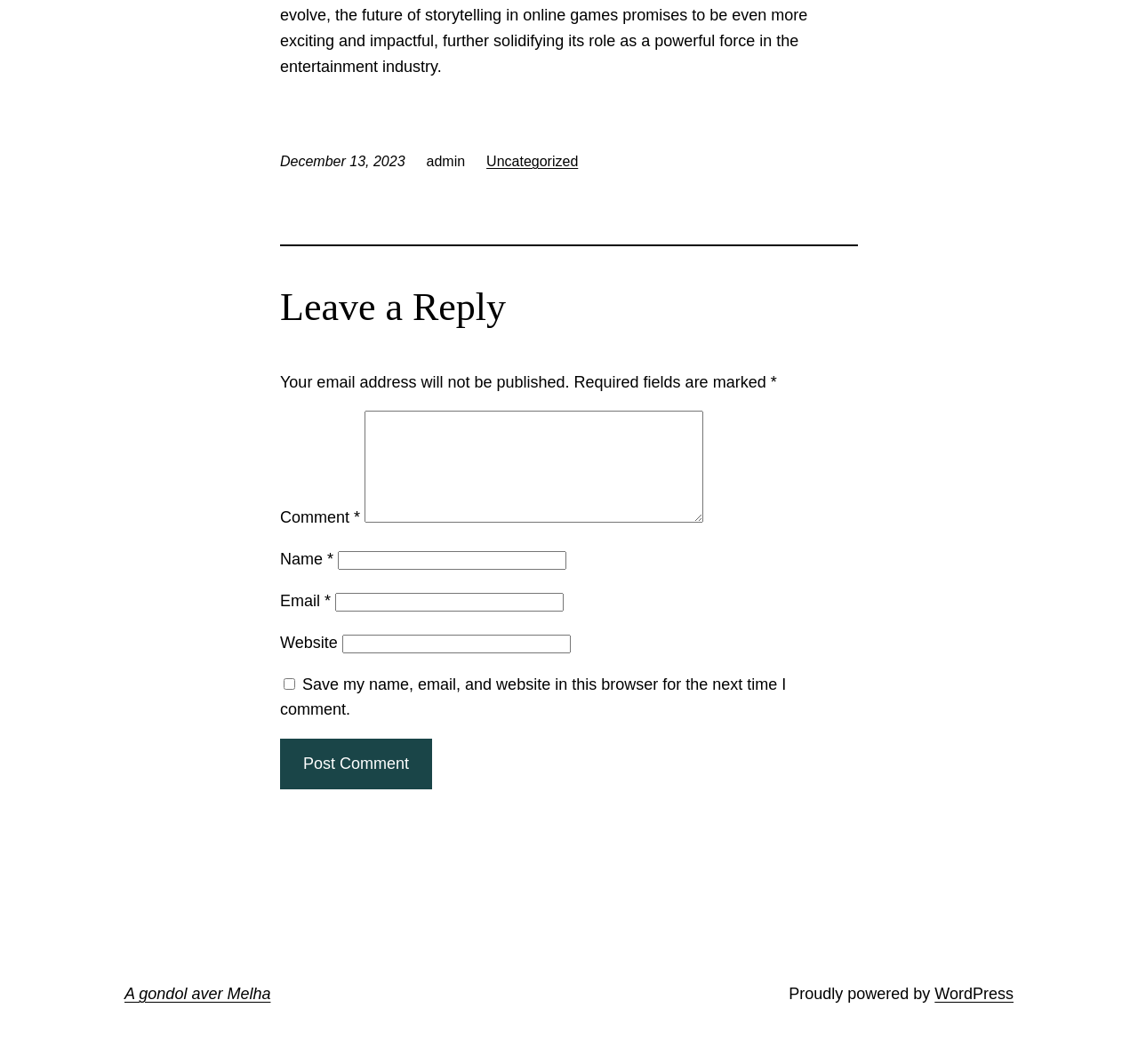Kindly respond to the following question with a single word or a brief phrase: 
What is the current date?

December 13, 2023